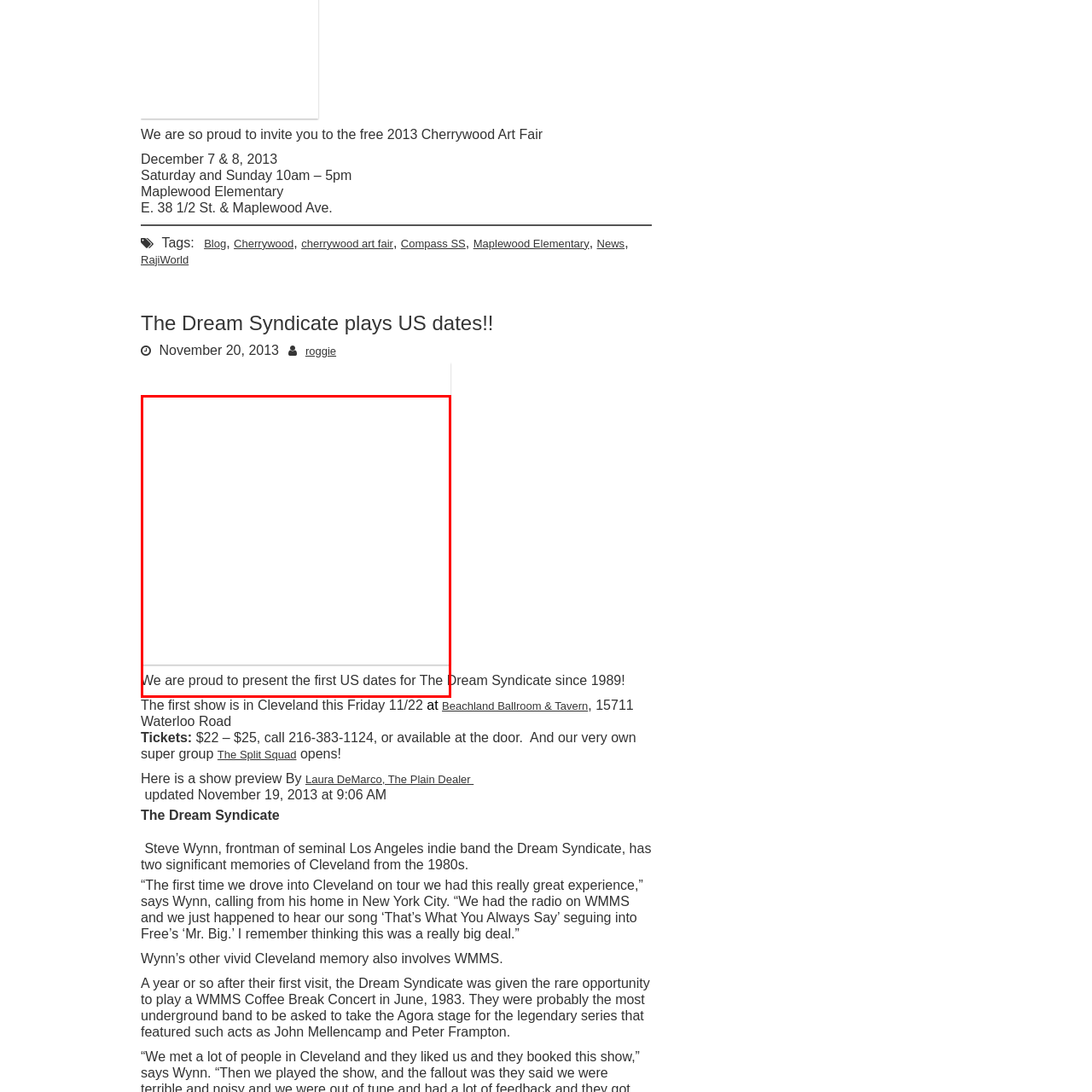Focus on the part of the image that is marked with a yellow outline and respond in detail to the following inquiry based on what you observe: 
Where is the band's first show scheduled?

According to the caption, the band's first show is scheduled to take place in Cleveland on November 22, 2013.